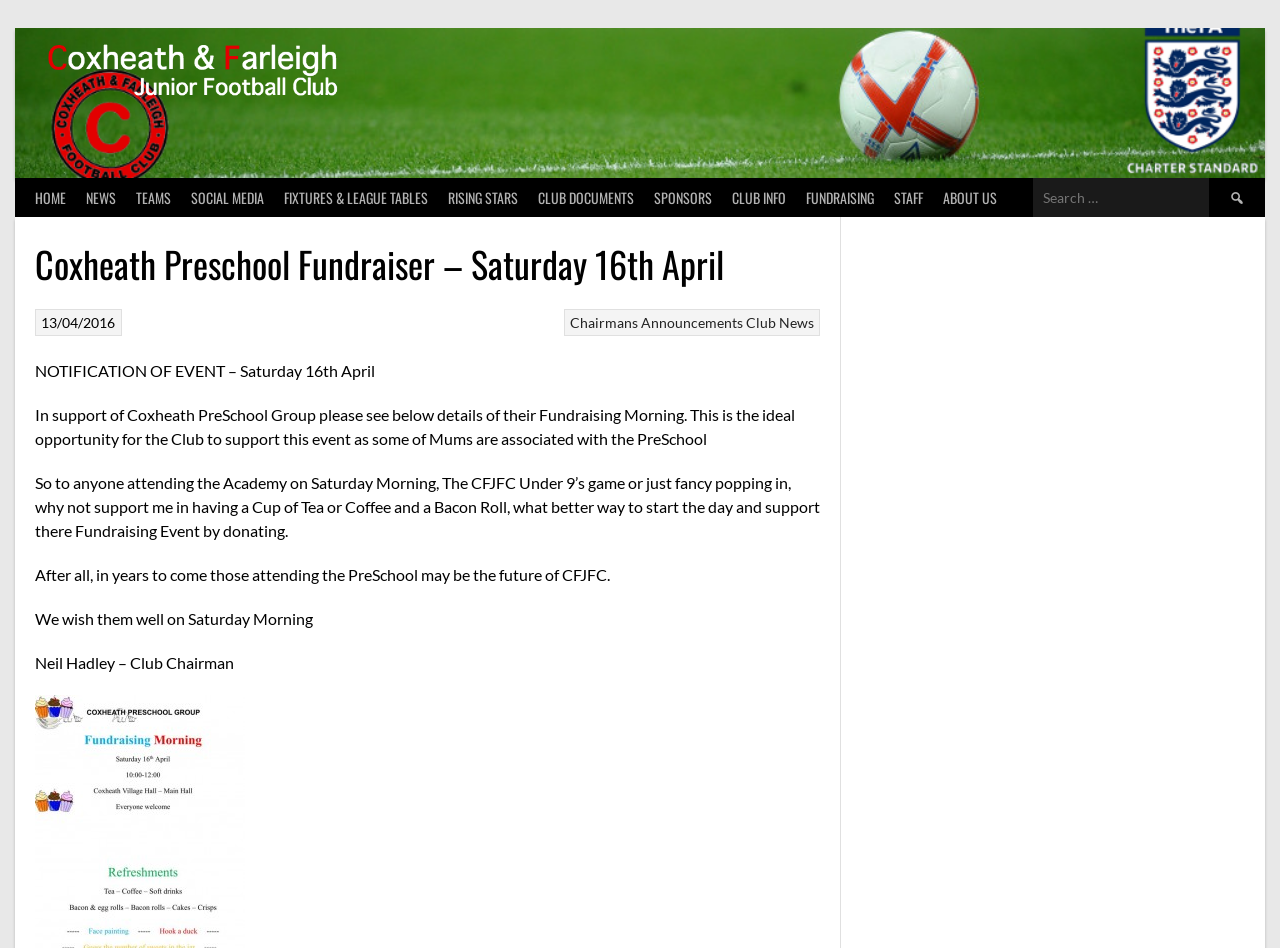Identify the coordinates of the bounding box for the element described below: "About Us". Return the coordinates as four float numbers between 0 and 1: [left, top, right, bottom].

[0.729, 0.188, 0.787, 0.228]